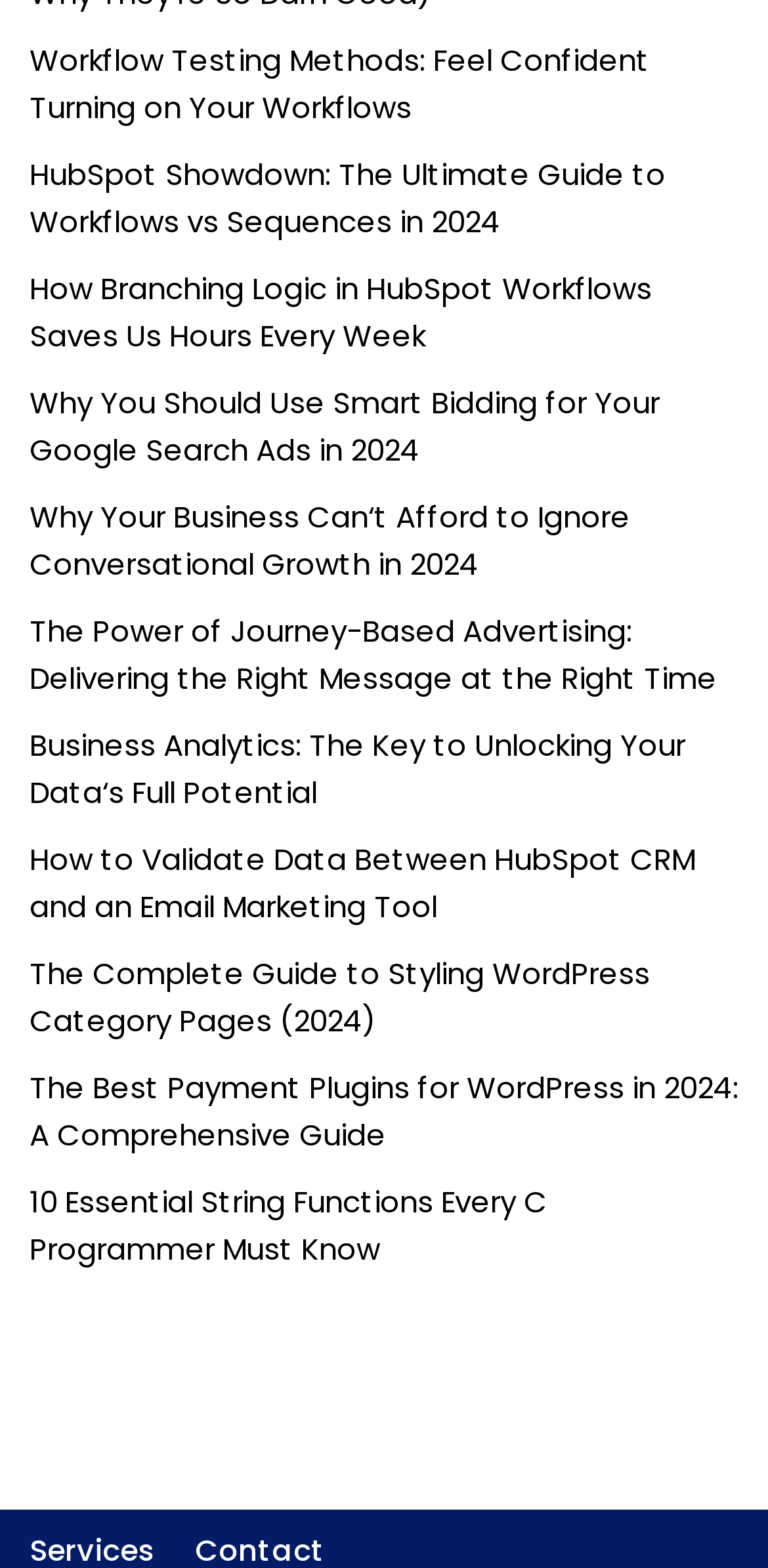How many links are on the webpage?
Look at the screenshot and respond with a single word or phrase.

11